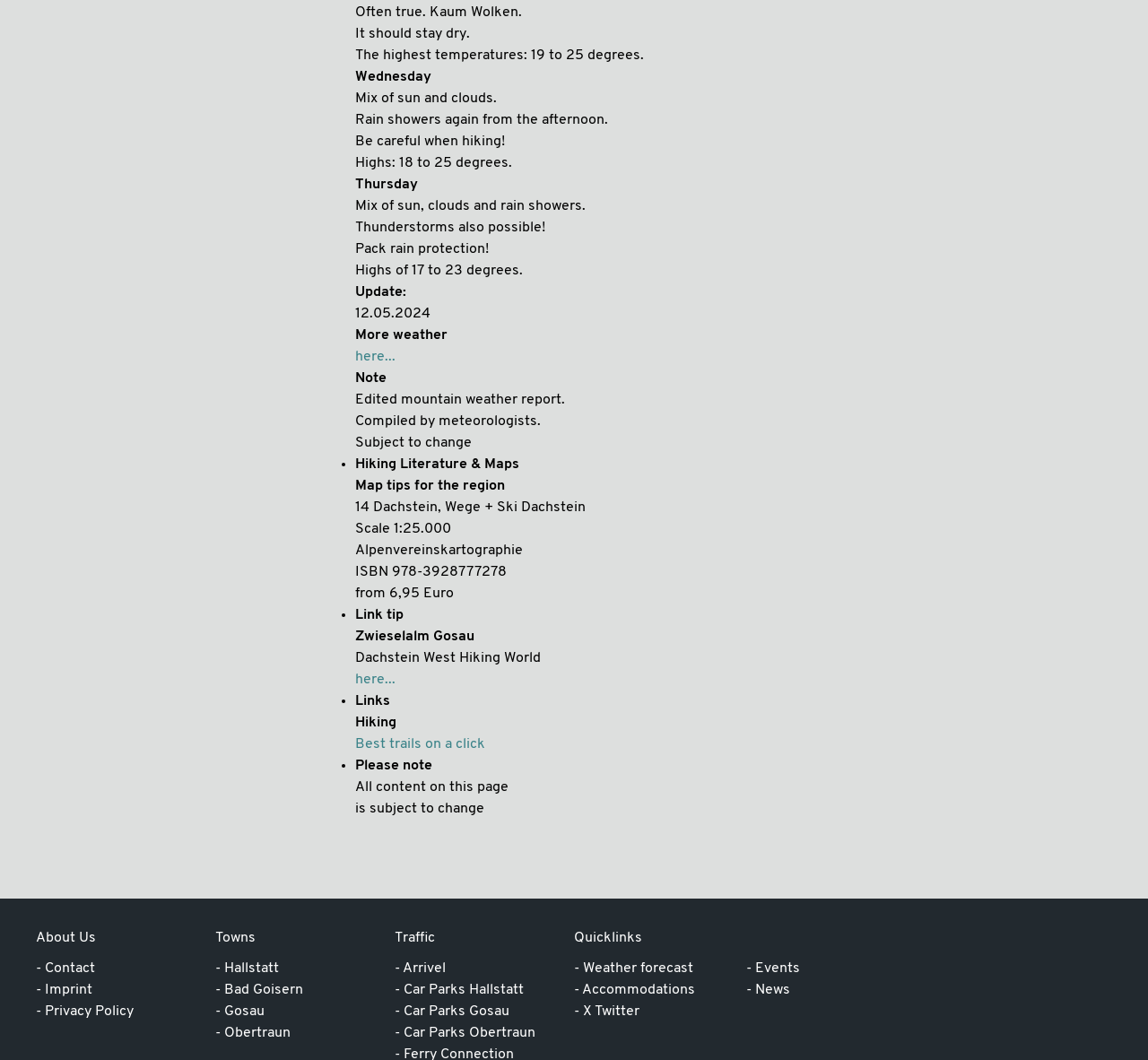Find and indicate the bounding box coordinates of the region you should select to follow the given instruction: "Click on the 'BUSINESS' link".

None